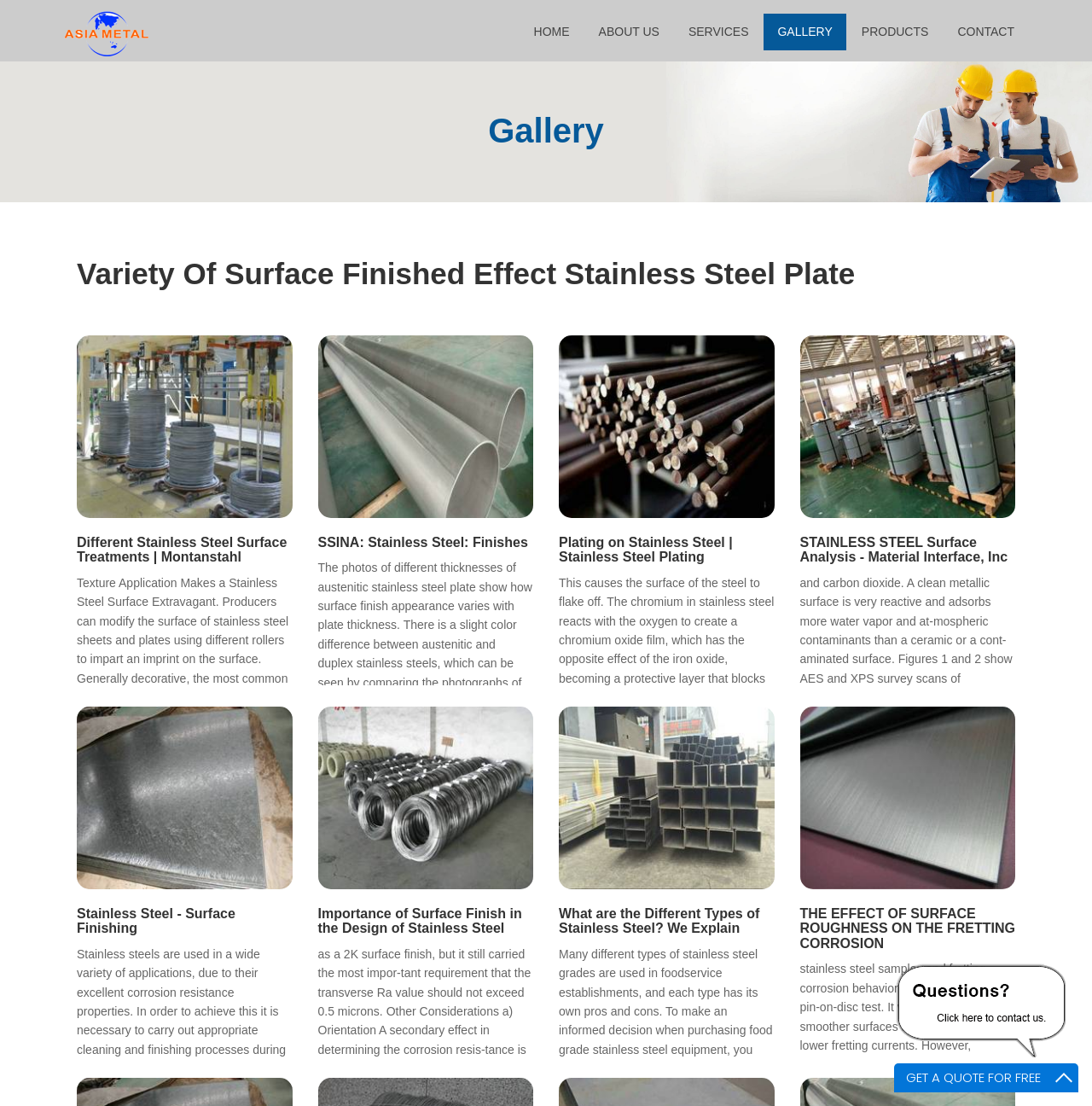Please find the bounding box coordinates of the element that must be clicked to perform the given instruction: "View the gallery". The coordinates should be four float numbers from 0 to 1, i.e., [left, top, right, bottom].

[0.7, 0.012, 0.775, 0.046]